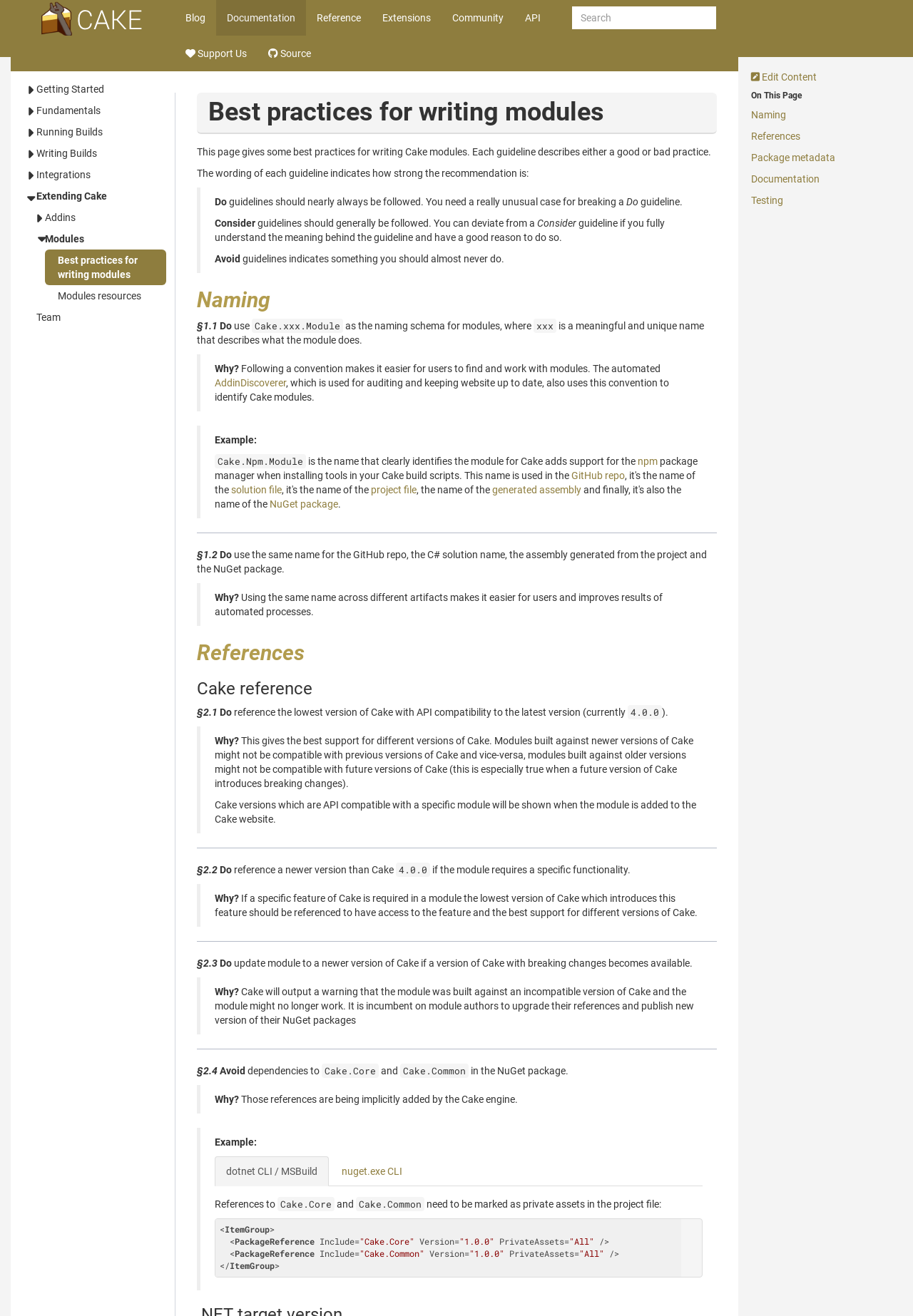Please determine the bounding box coordinates of the element's region to click for the following instruction: "Search for something".

[0.626, 0.004, 0.785, 0.023]